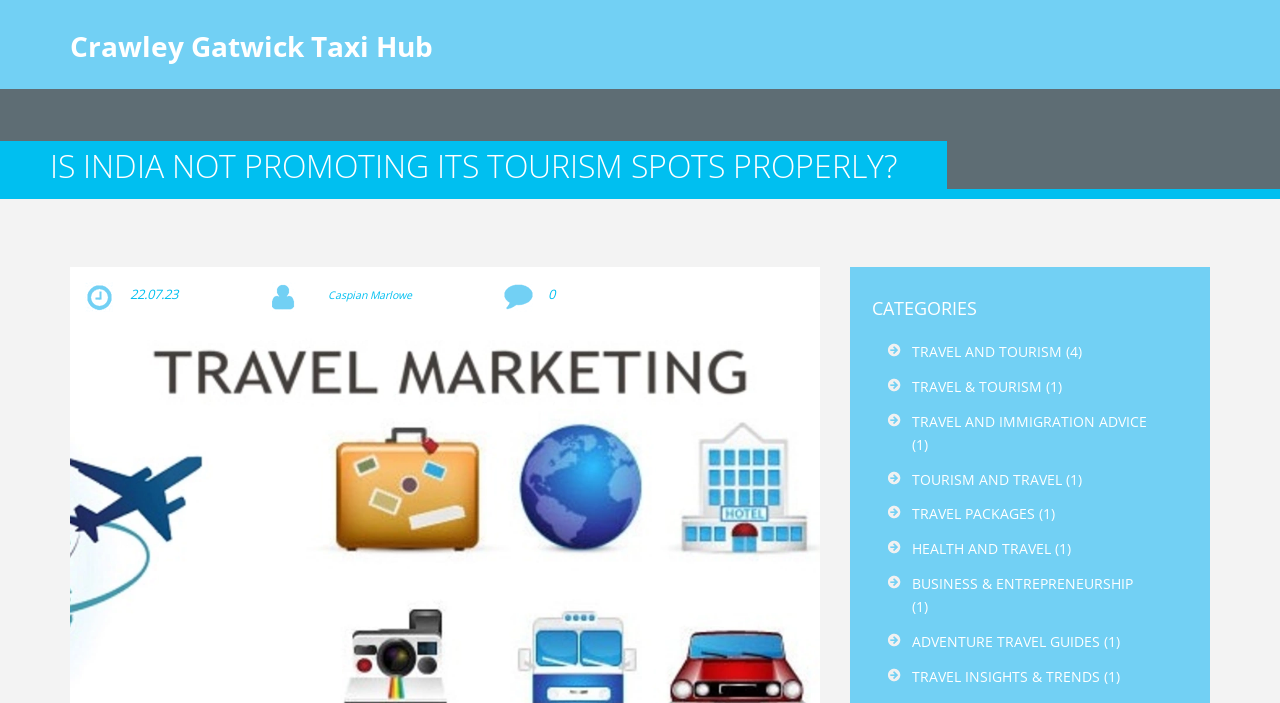Find the bounding box coordinates of the element I should click to carry out the following instruction: "View the categories".

[0.681, 0.423, 0.928, 0.451]